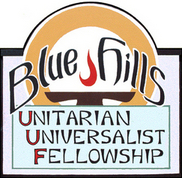Offer a detailed narrative of the image.

The image features the logo of the Blue Hills Unitarian Universalist Fellowship, prominently displaying the name "Blue Hills" in stylized lettering at the top. Below this, the words "UNITARIAN UNIVERSALIST" are inscribed in bold, uppercase letters, followed by "Fellowship" in a slightly smaller font. The logo incorporates a circular design element in the background, featuring a flame motif that symbolizes warmth and community. This emblem represents the values and welcoming spirit of the fellowship, inviting individuals to engage in a liberal and inclusive congregation.